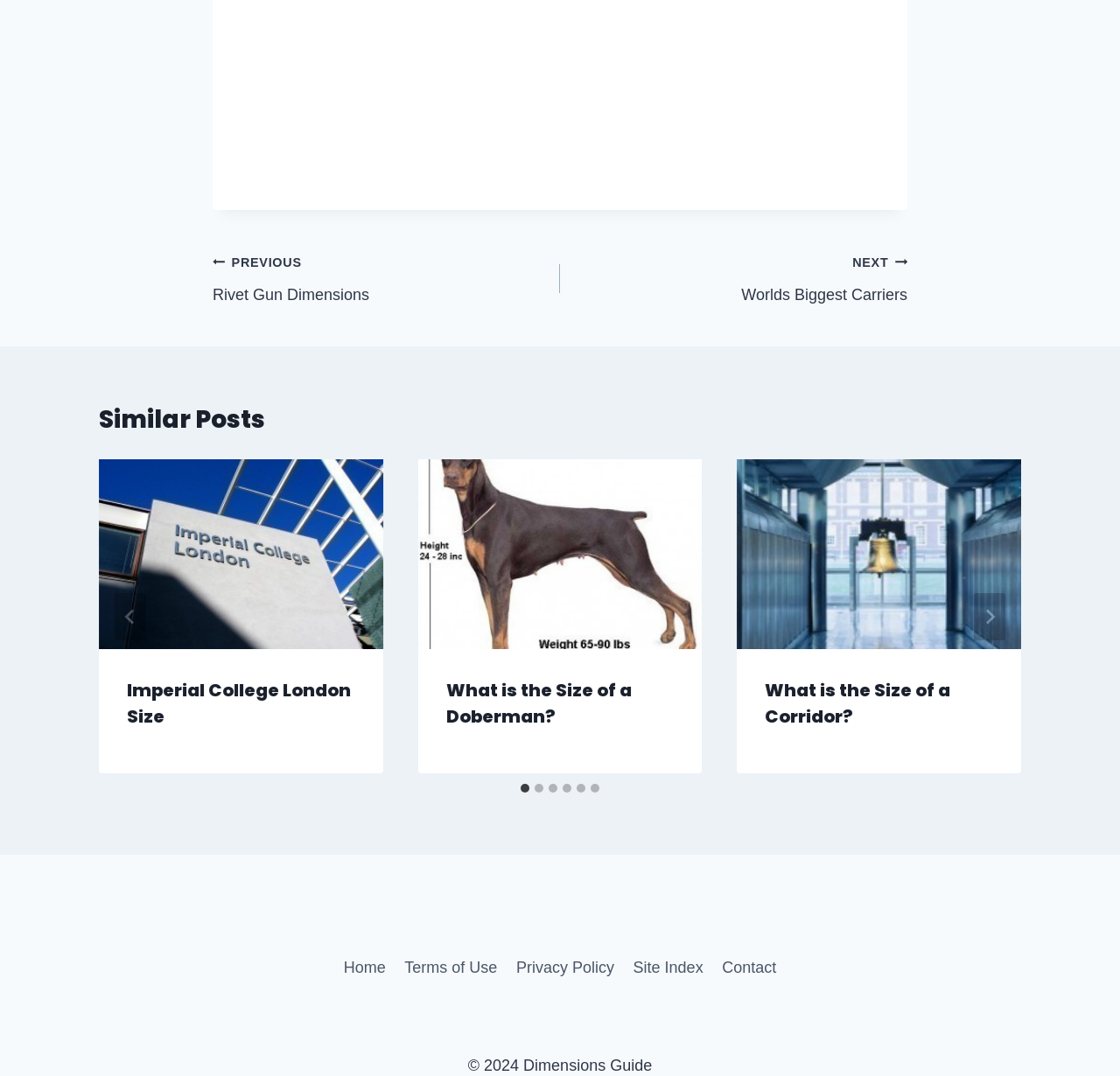Look at the image and give a detailed response to the following question: What is the title of the first similar post?

I looked at the first tabpanel with the role description 'slide' and found a heading element with the text 'Imperial College London Size', which I assume is the title of the first similar post.